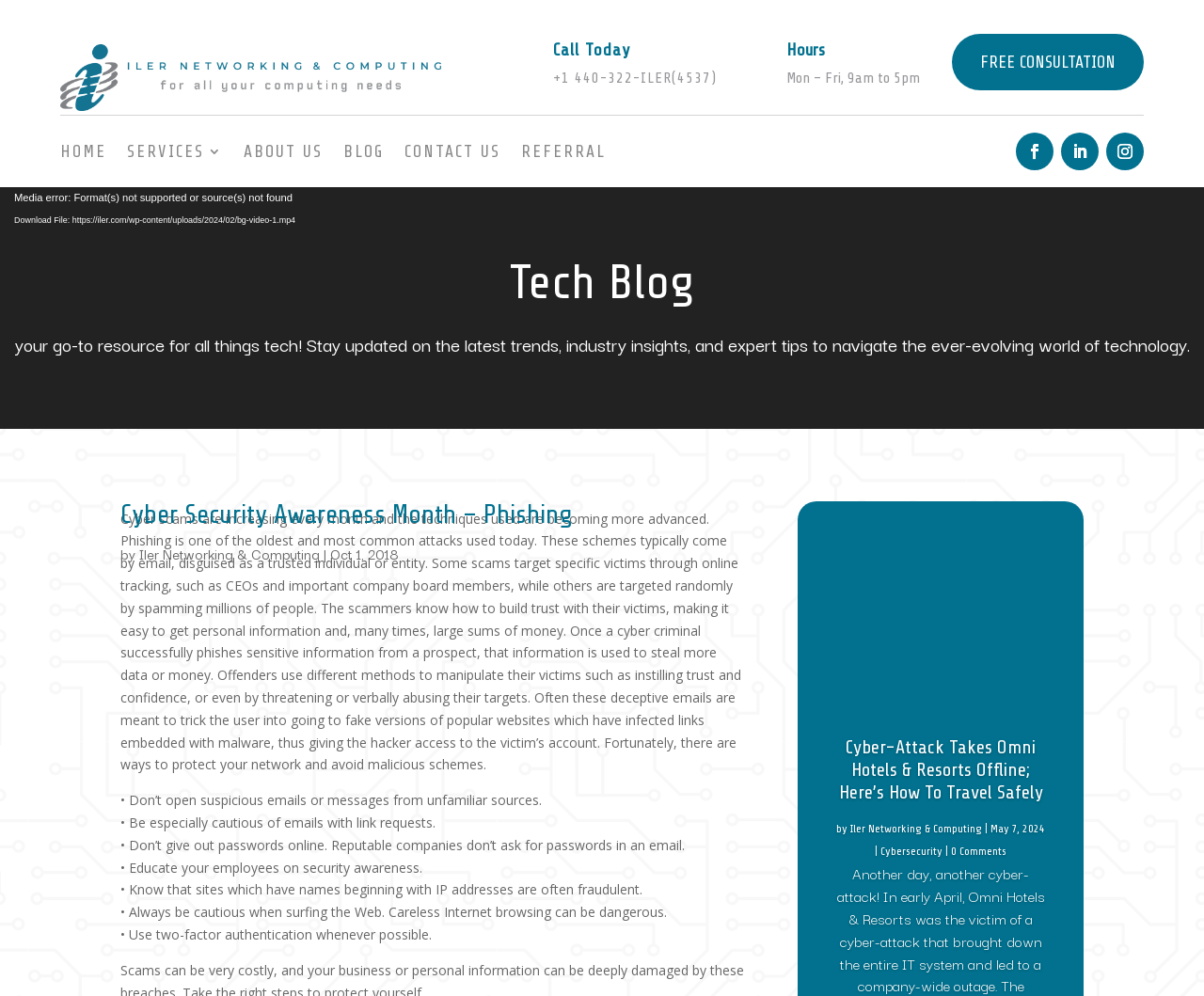Give a concise answer using only one word or phrase for this question:
What is the title of the related blog post?

Cyber-Attack Takes Omni Hotels & Resorts Offline; Here’s How To Travel Safely